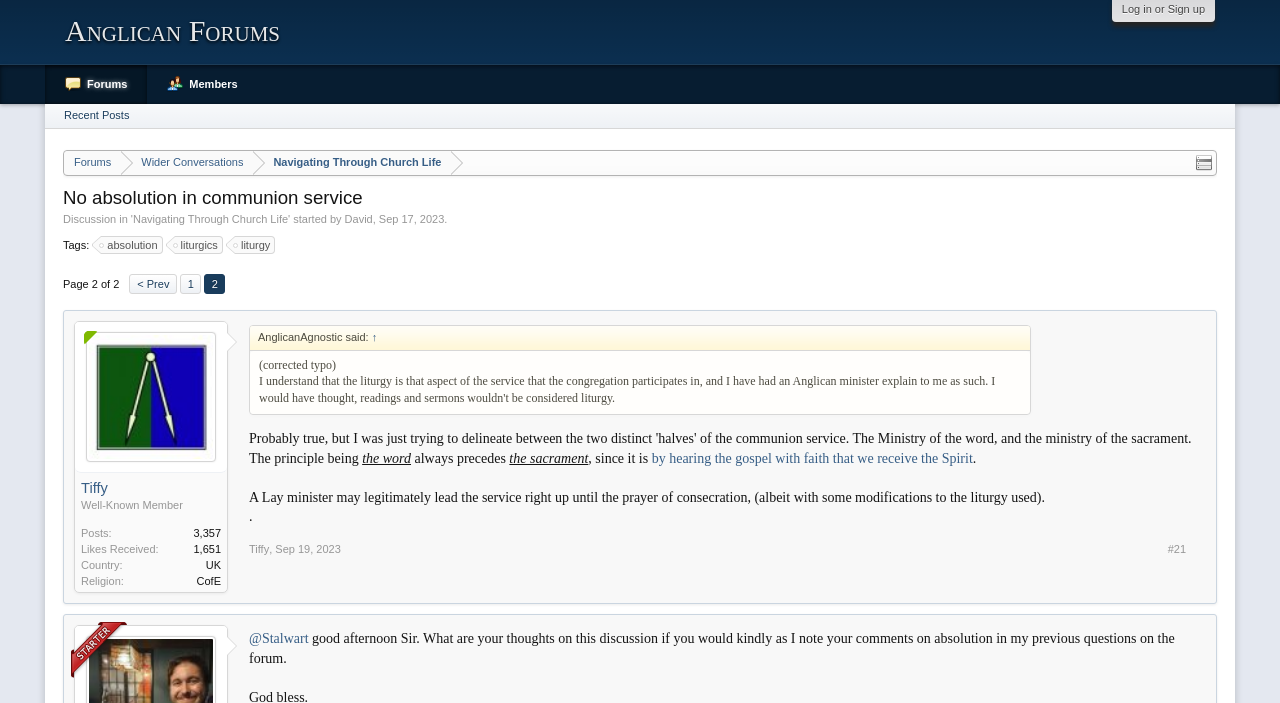Please answer the following query using a single word or phrase: 
How many posts has David made?

41